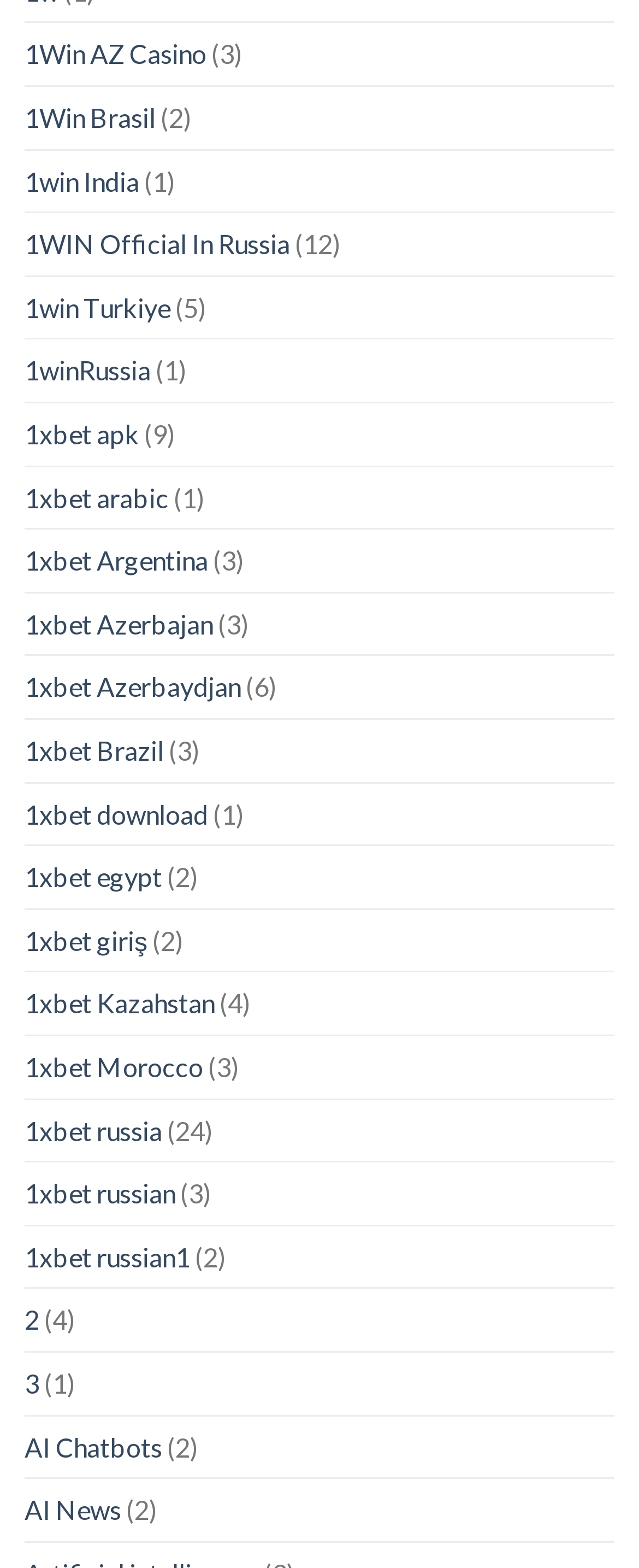What is the purpose of the webpage?
Using the picture, provide a one-word or short phrase answer.

Providing 1xbet links